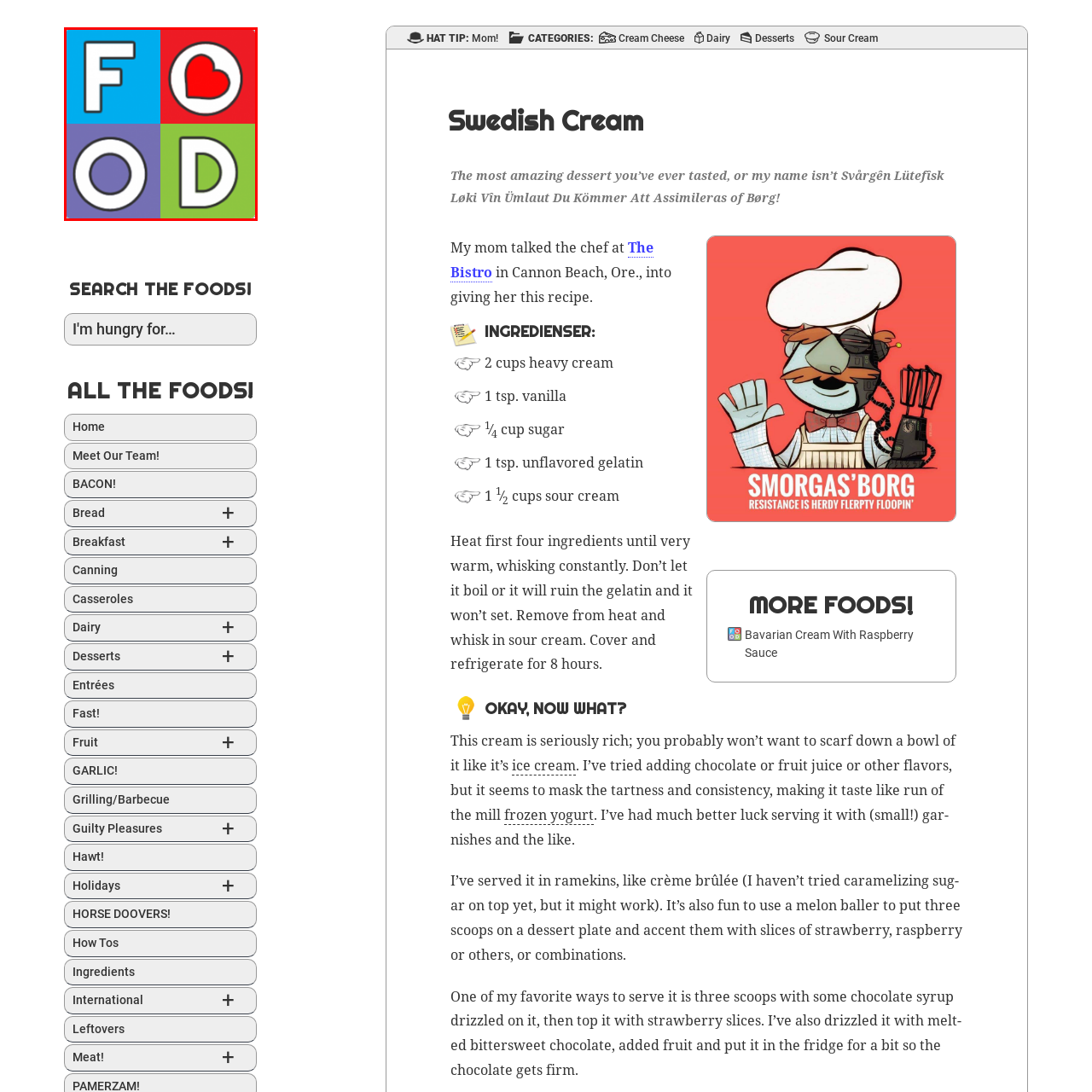Describe in detail what is depicted in the image enclosed by the red lines.

The image features a vibrant and playful logo for a food-themed webpage, prominently displaying the word "FOOD" in bold, stylized letters. The design is divided into four colorful squares: the top left showcases a large "F" against a blue background, while the top right contains a red square with a heart graphic inside an "O." The bottom section includes a purple square with an "O," and a green square featuring a bold "D." This lively composition emphasizes a joyful and inviting approach to food, perfectly aligning with the theme of the webpage titled "Swedish Cream - Food!"